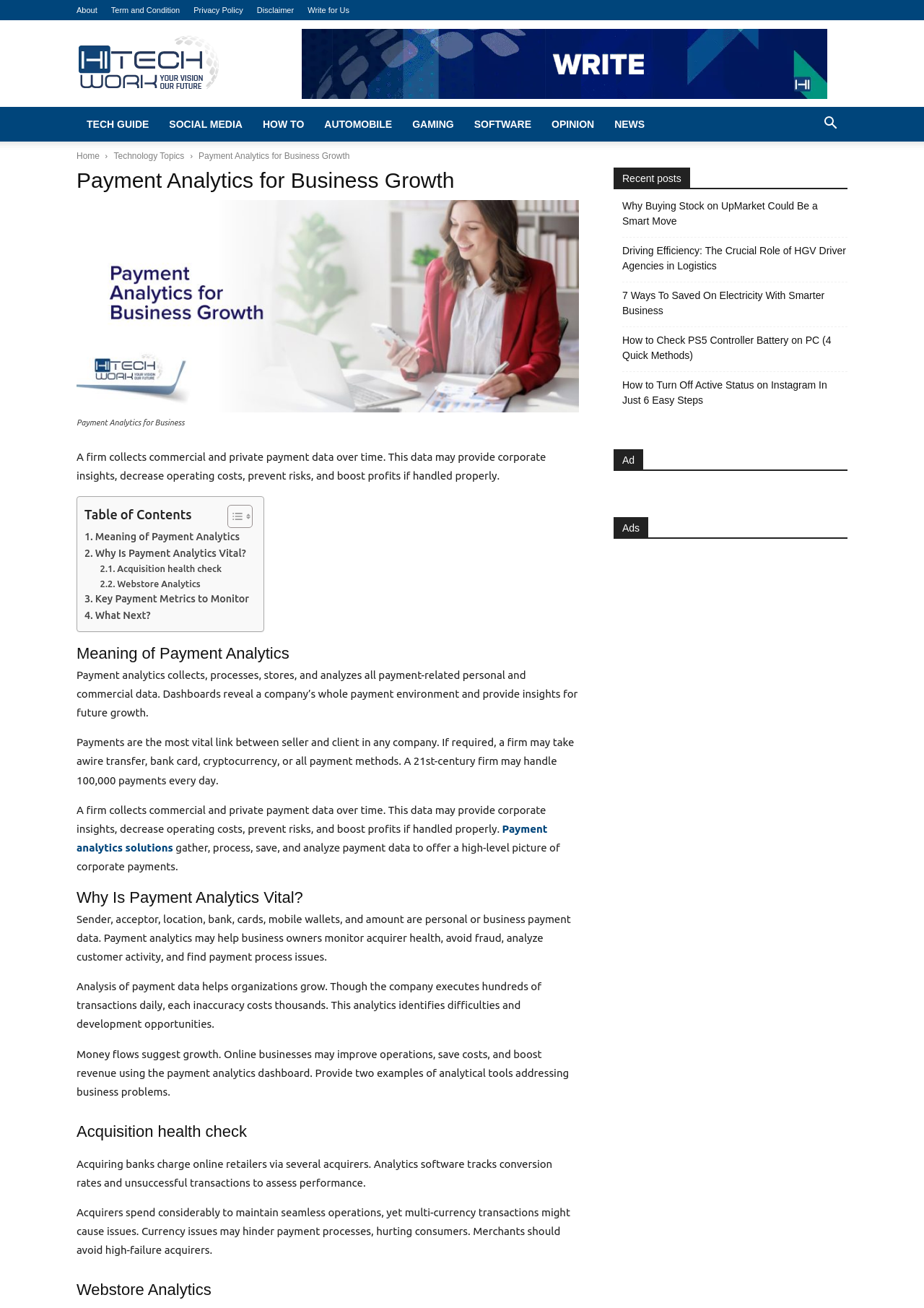Explain the features and main sections of the webpage comprehensively.

The webpage is about payment analytics for business growth. At the top, there are several links to different sections of the website, including "About", "Term and Condition", "Privacy Policy", "Disclaimer", and "Write for Us". Below these links, there is a logo image "Hitechwork" and another image "Write for us".

On the left side, there are several categories of links, including "TECH GUIDE", "SOCIAL MEDIA", "HOW TO", "AUTOMOBILE", "GAMING", "SOFTWARE", "OPINION", and "NEWS". A search button is located at the top right corner.

The main content of the webpage is divided into several sections. The first section has a heading "Payment Analytics for Business Growth" and a brief description of what payment analytics is and its benefits. Below this, there is a figure with an image and a caption.

The next section is a table of contents with links to different subtopics, including "Meaning of Payment Analytics", "Why Is Payment Analytics Vital?", "Acquisition health check", "Webstore Analytics", and others.

The main content is organized into several sections, each with a heading and a brief description. The sections include "Meaning of Payment Analytics", "Why Is Payment Analytics Vital?", "Acquisition health check", and "Webstore Analytics". Each section has several paragraphs of text explaining the topic in more detail.

On the right side, there is a complementary section with a heading "Recent posts" and several links to recent articles, including "Why Buying Stock on UpMarket Could Be a Smart Move", "Driving Efficiency: The Crucial Role of HGV Driver Agencies in Logistics", and others. There are also headings for "Ad" and "Ads" below the recent posts section.